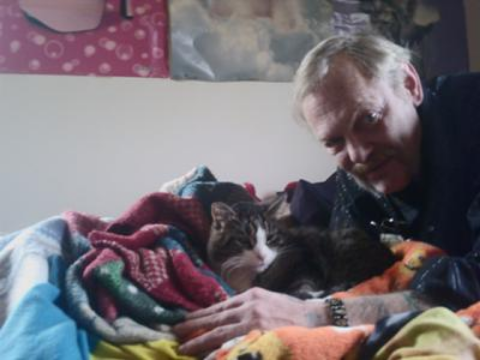Can you look at the image and give a comprehensive answer to the question:
What is the atmosphere of the bed?

The bed is layered with a mix of vibrant patterns and textures, creating a cozy atmosphere, which is evident from the description of the image.